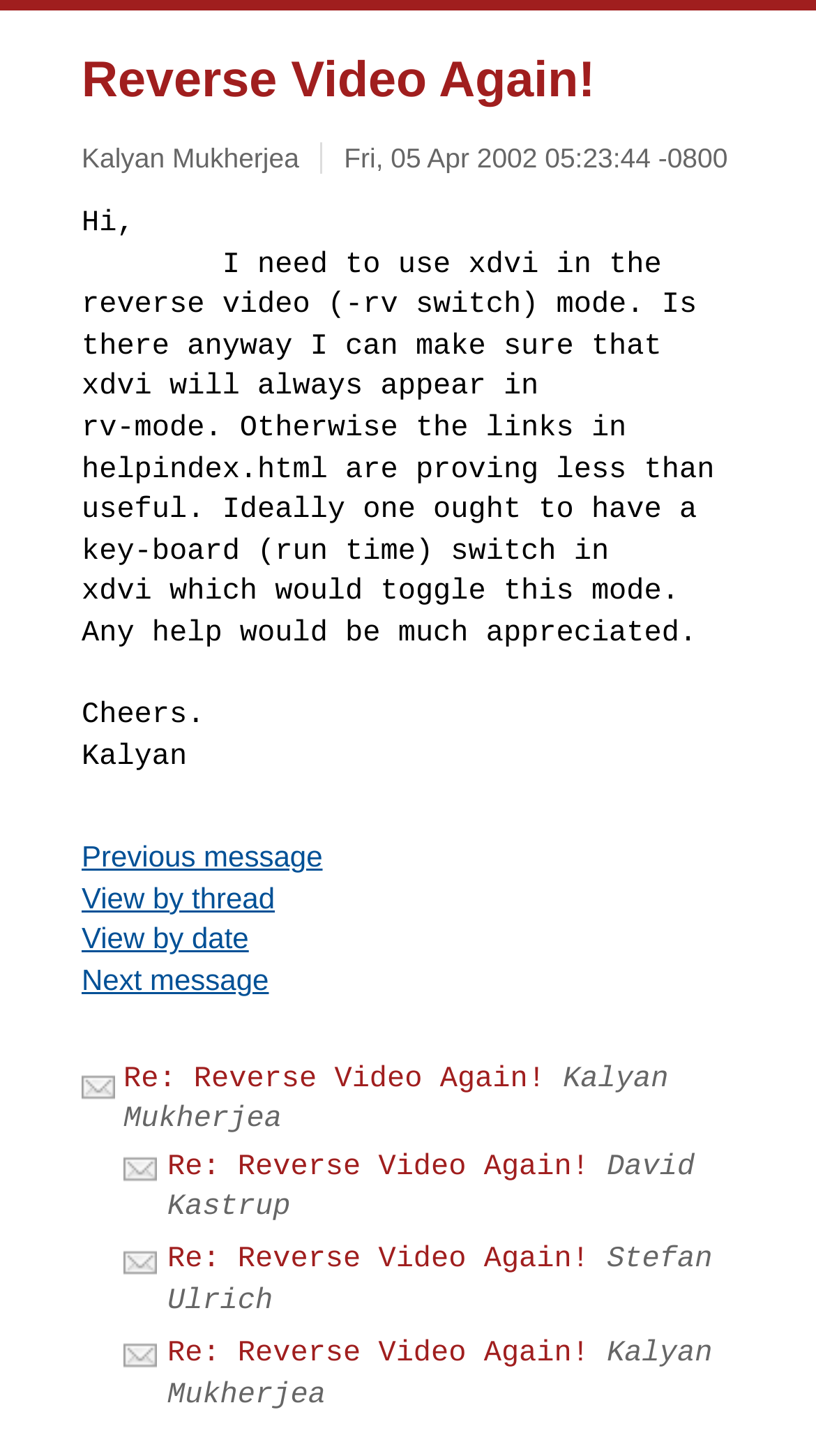Determine the bounding box coordinates of the area to click in order to meet this instruction: "View the thread".

[0.1, 0.605, 0.337, 0.628]